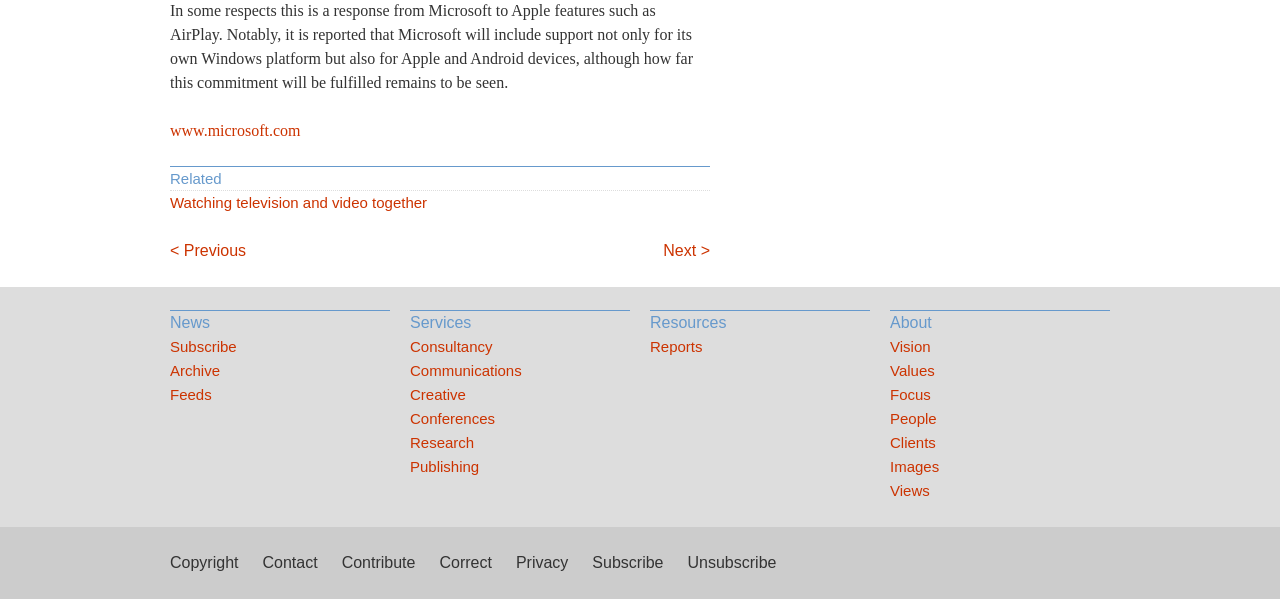Identify the bounding box coordinates of the clickable region required to complete the instruction: "Visit Microsoft website". The coordinates should be given as four float numbers within the range of 0 and 1, i.e., [left, top, right, bottom].

[0.133, 0.204, 0.235, 0.233]